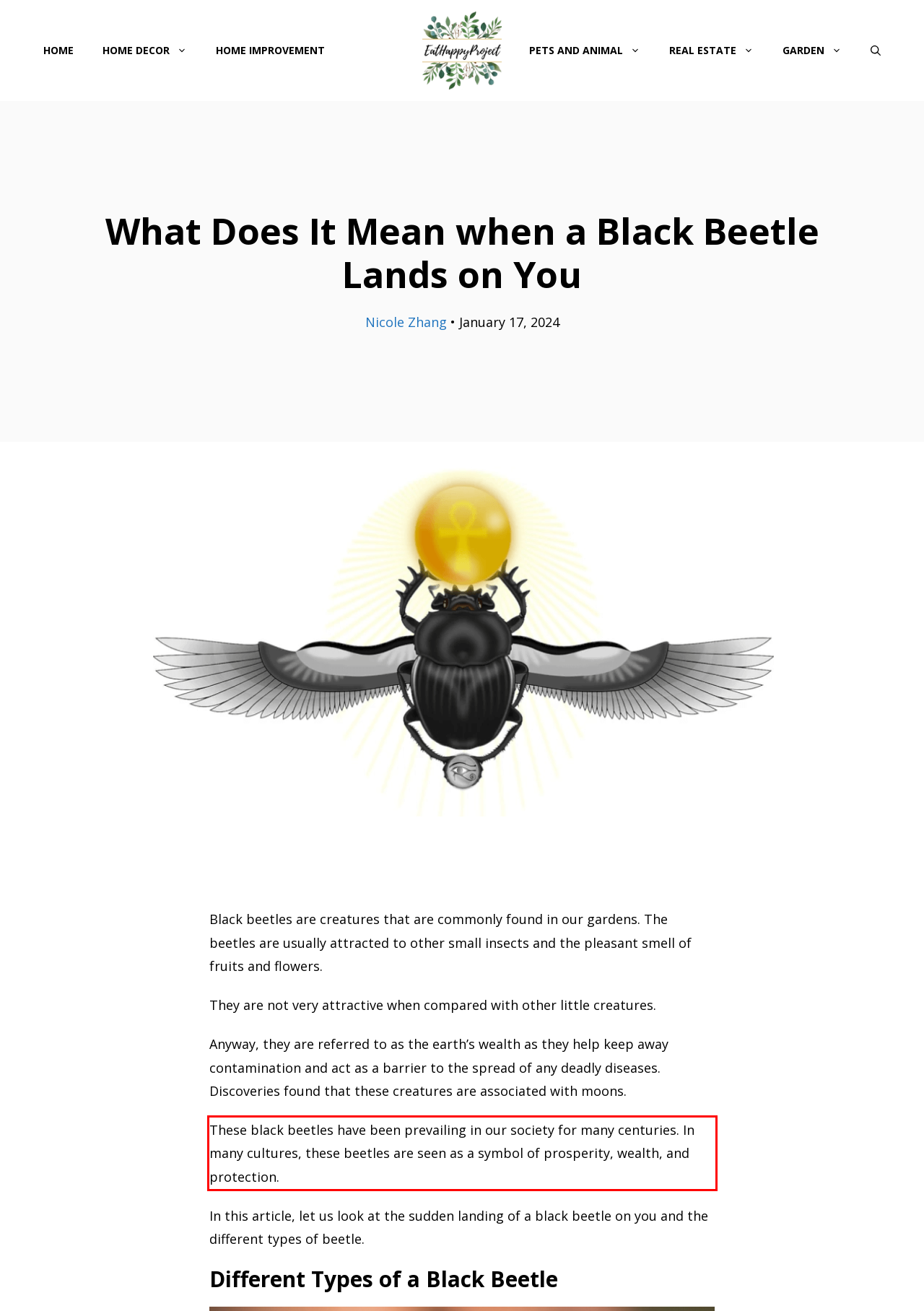Please identify the text within the red rectangular bounding box in the provided webpage screenshot.

These black beetles have been prevailing in our society for many centuries. In many cultures, these beetles are seen as a symbol of prosperity, wealth, and protection.